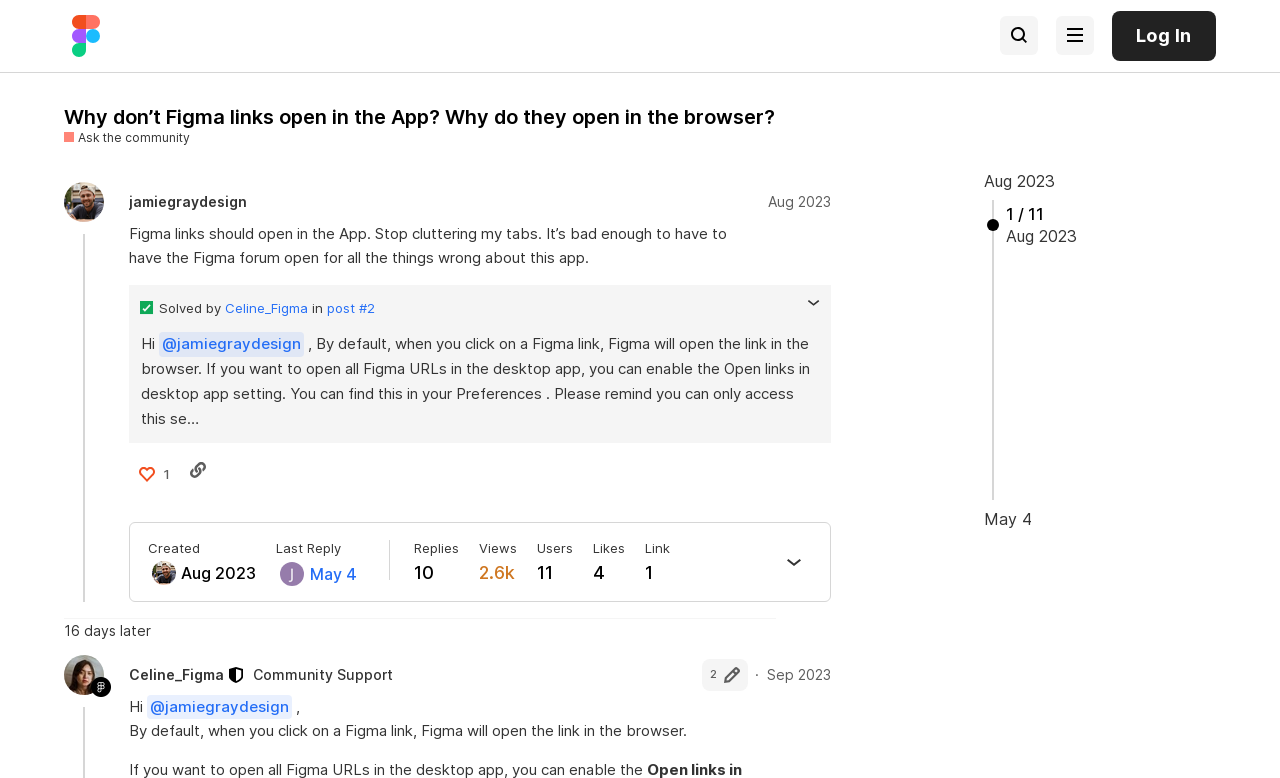Please determine the bounding box coordinates of the element to click on in order to accomplish the following task: "View the post details". Ensure the coordinates are four float numbers ranging from 0 to 1, i.e., [left, top, right, bottom].

[0.05, 0.135, 0.905, 0.166]